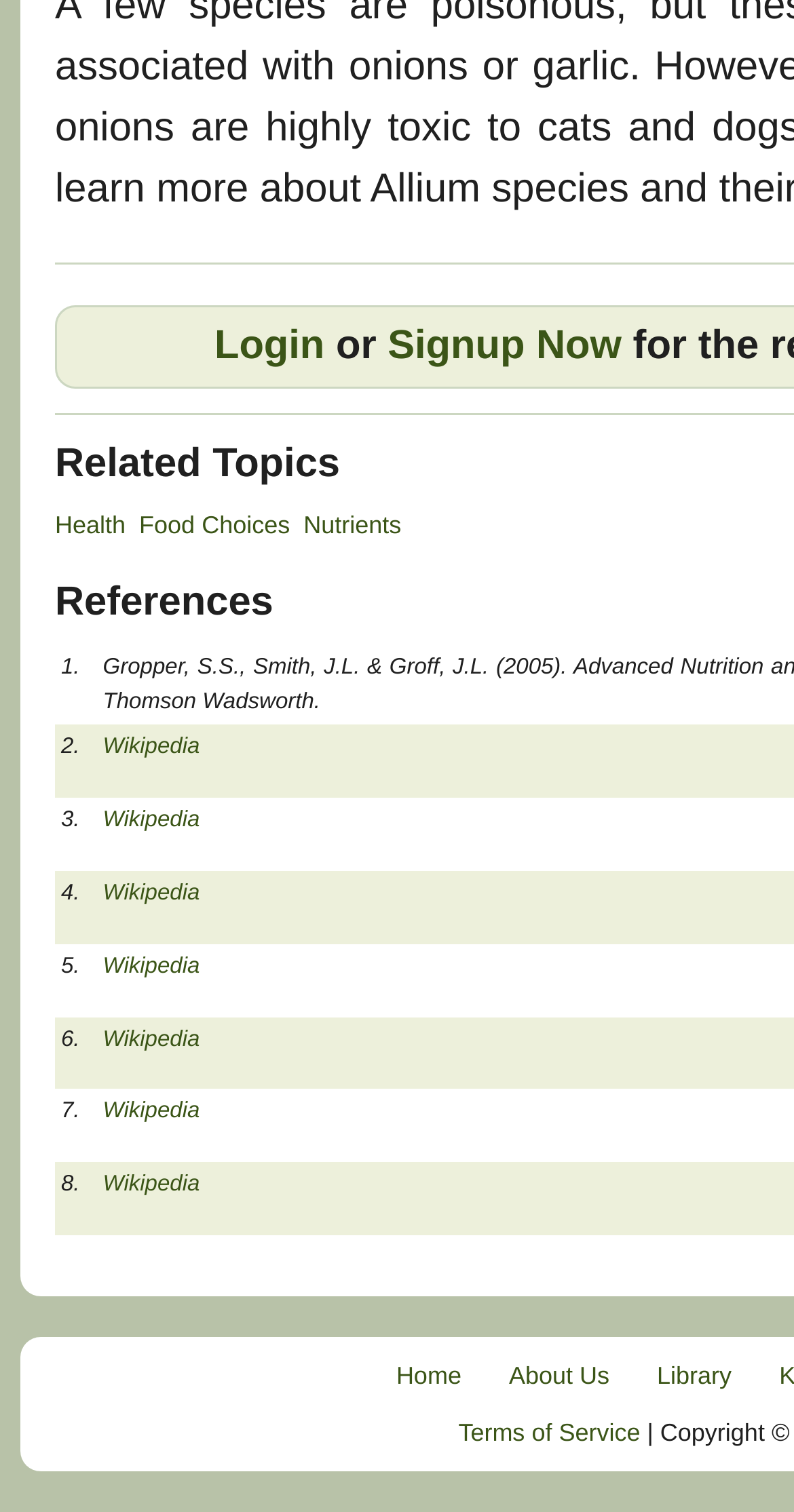How many links are there in the top navigation bar?
Please craft a detailed and exhaustive response to the question.

I counted the links in the top navigation bar, which are 'Login', 'Signup Now', and found a total of 3 links.